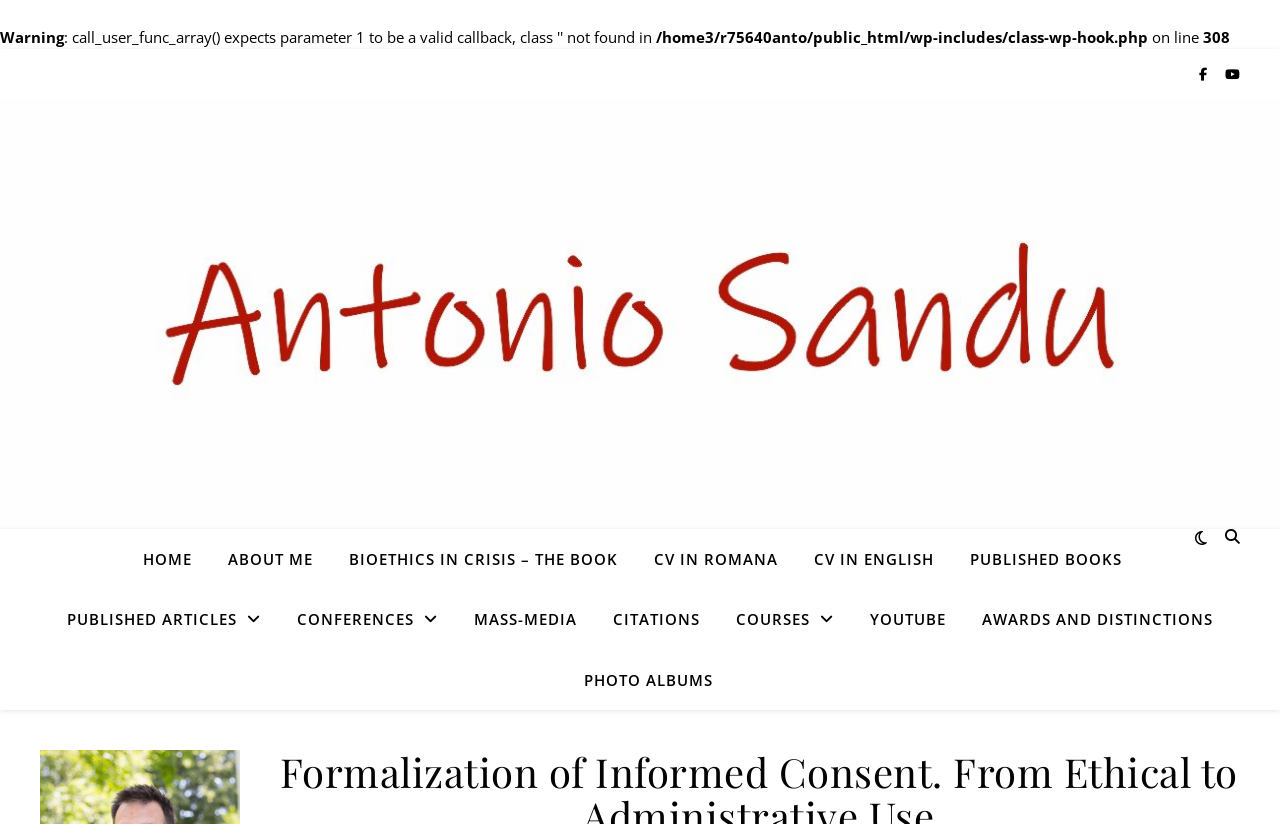What is the last item in the navigation menu?
Please give a detailed and elaborate explanation in response to the question.

I looked at the navigation menu and found the last item, which is a link element with the text 'PHOTO ALBUMS'. This element has a bounding box with y1 and y2 coordinates that are larger than other links in the navigation menu, indicating it is at the bottom of the menu.